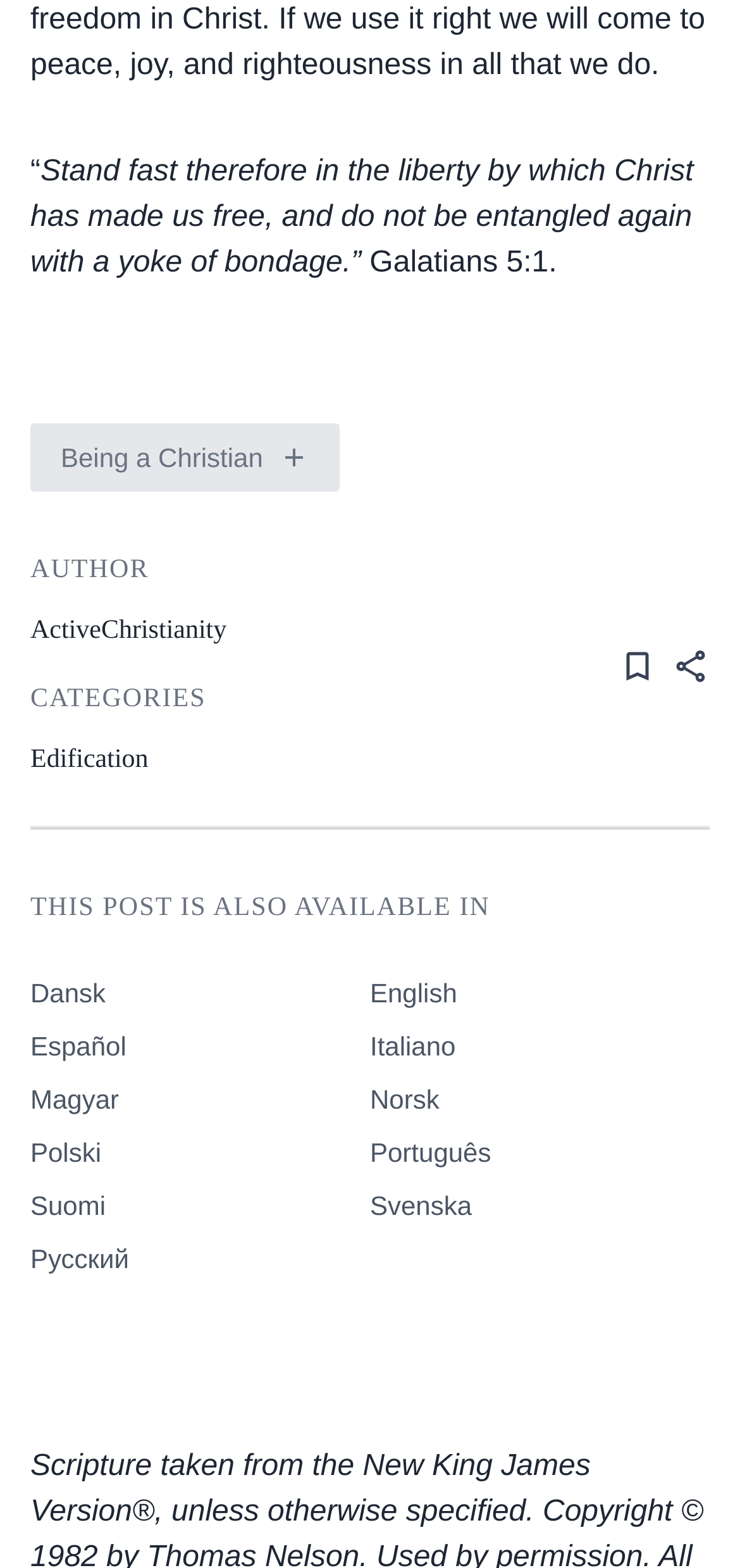Locate the bounding box coordinates of the element you need to click to accomplish the task described by this instruction: "Click on the link 'Edification'".

[0.041, 0.469, 0.306, 0.498]